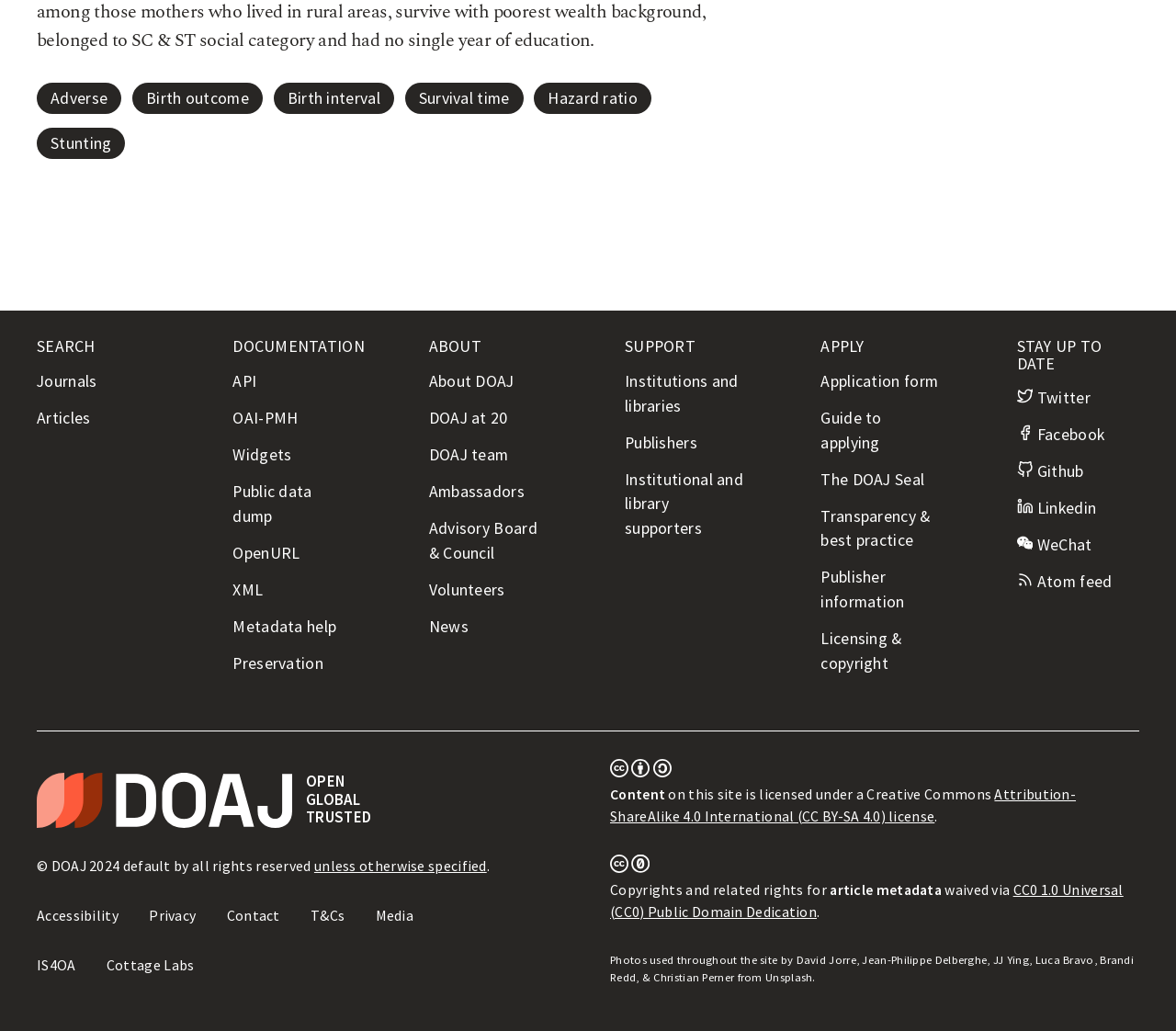Specify the bounding box coordinates of the area that needs to be clicked to achieve the following instruction: "Search for journals".

[0.031, 0.36, 0.082, 0.38]